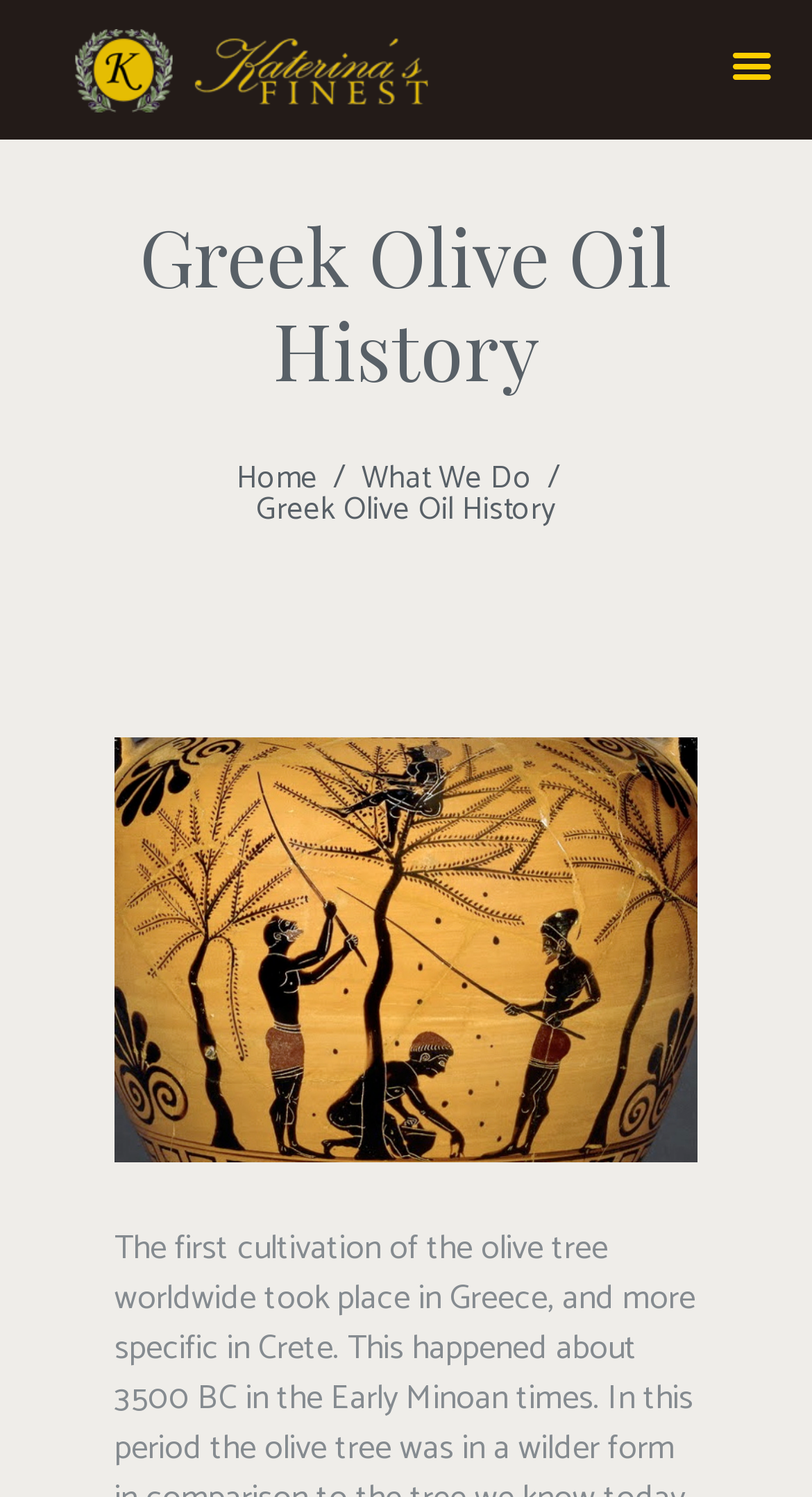Write a detailed summary of the webpage, including text, images, and layout.

The webpage is about Greek Olive Oil History, specifically related to Katerina's Finest. At the top left corner, there is a logo image with a corresponding link. Below the logo, a prominent heading "Greek Olive Oil History" is displayed. 

To the right of the logo, there are two links, "Home" and "What We Do", positioned horizontally next to each other. 

Below the heading, there is a static text "Greek Olive Oil History" which is likely a subtitle or a brief description. 

Further down, there is another link with the same text "Greek Olive Oil History" accompanied by an icon, which is likely a dropdown or a toggle button. This link is positioned below the static text and spans the entire width of the page.